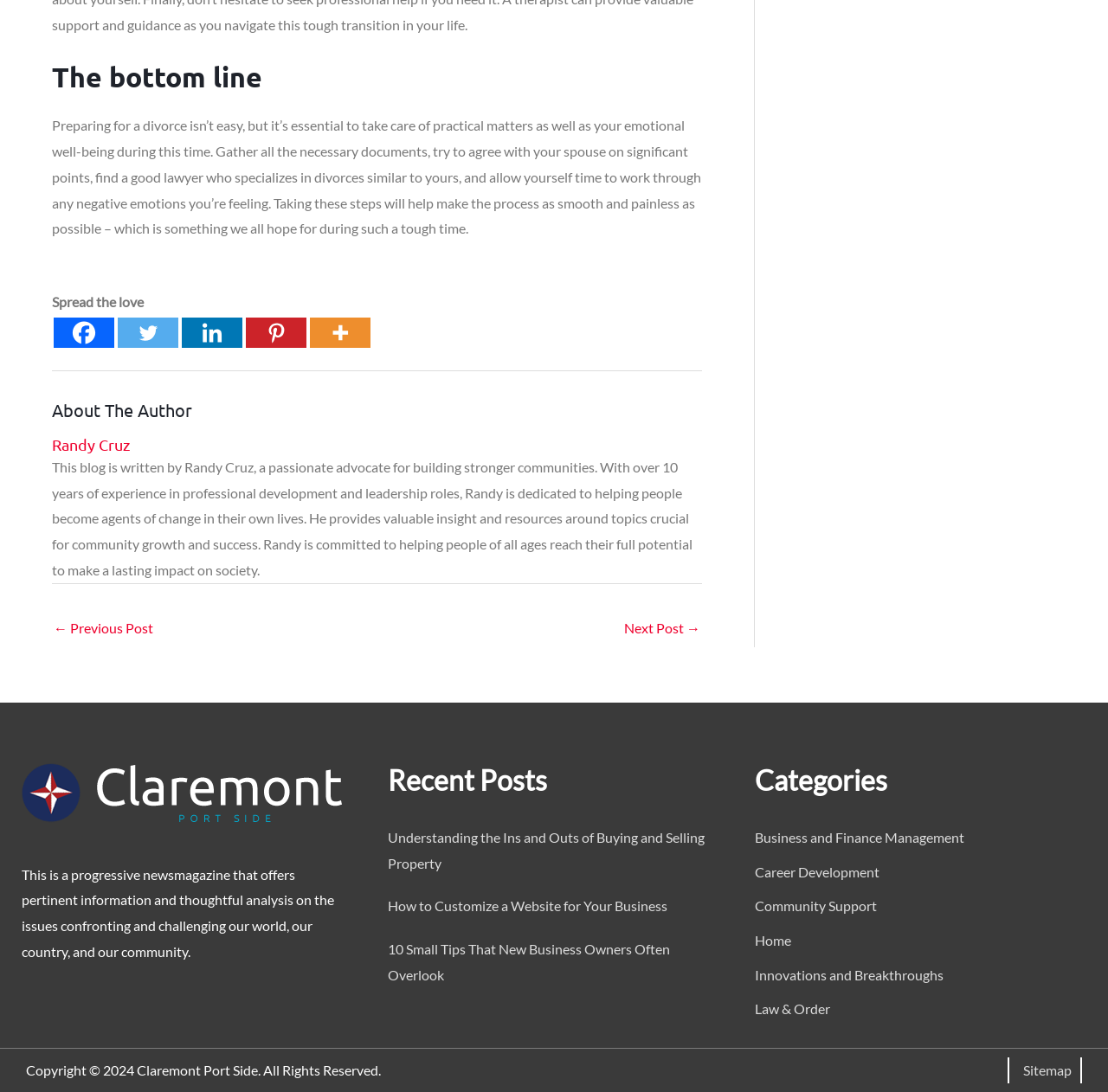Locate the bounding box coordinates of the area that needs to be clicked to fulfill the following instruction: "Click on Sitemap". The coordinates should be in the format of four float numbers between 0 and 1, namely [left, top, right, bottom].

[0.911, 0.972, 0.967, 0.987]